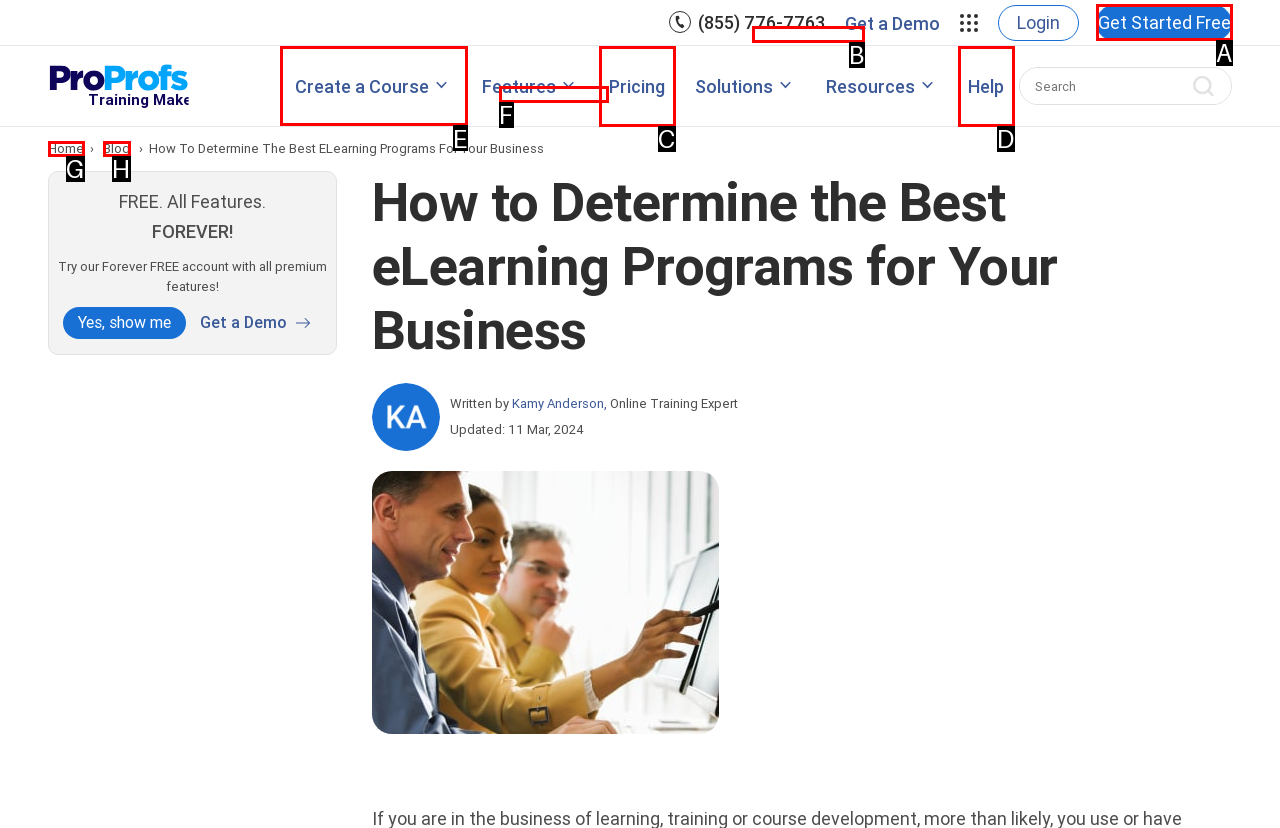Determine the HTML element to be clicked to complete the task: Click on 'Create a Course'. Answer by giving the letter of the selected option.

E